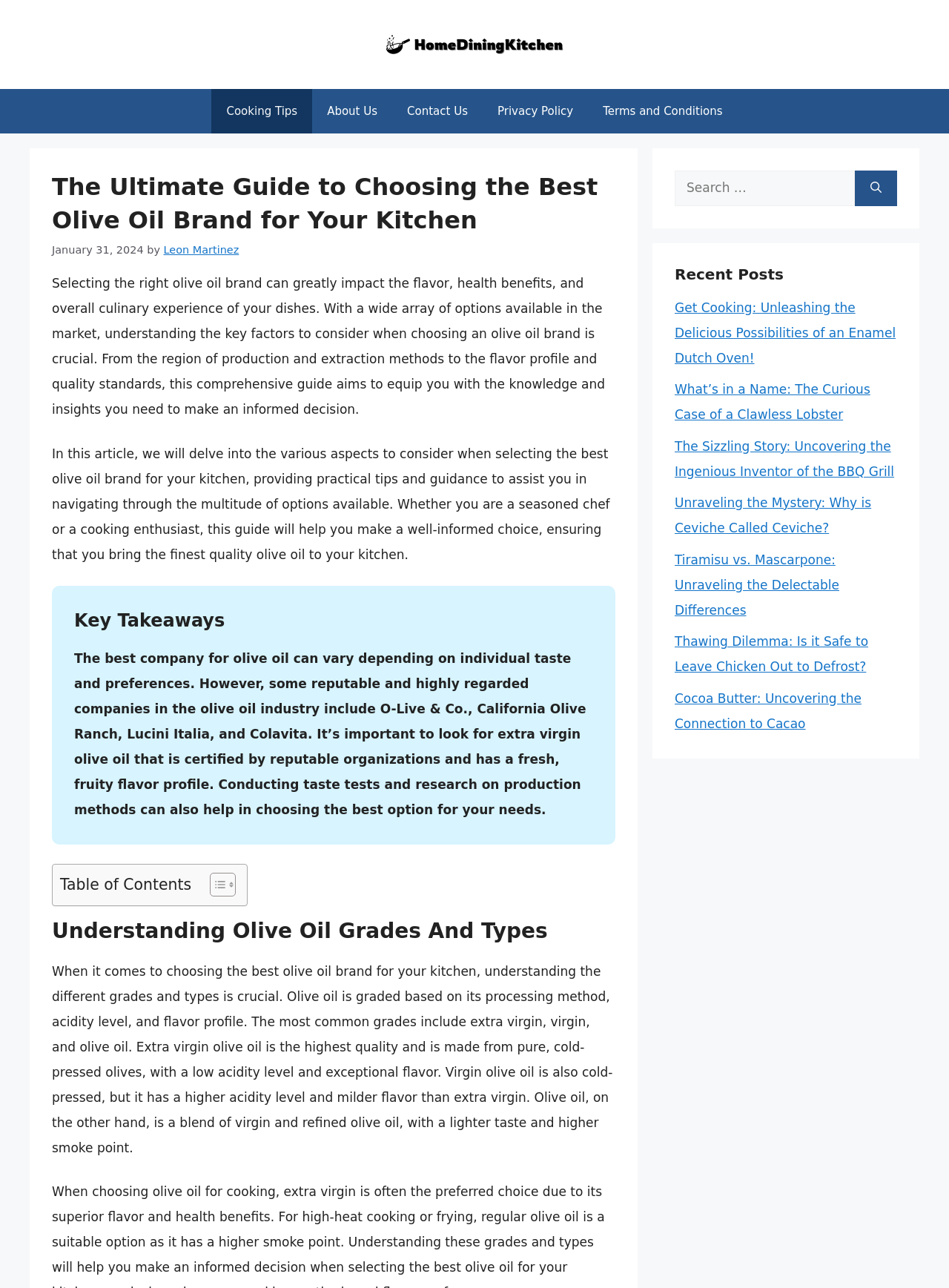Generate a thorough caption that explains the contents of the webpage.

This webpage is an article titled "The Ultimate Guide to Choosing the Best Olive Oil Brand for Your Kitchen" on the HomeDiningKitchen website. At the top, there is a banner with the site's logo and a navigation menu with links to "Cooking Tips", "About Us", "Contact Us", "Privacy Policy", and "Terms and Conditions". 

Below the navigation menu, there is a heading with the article title, followed by a time stamp indicating the publication date, January 31, 2024, and the author's name, Leon Martinez. 

The article begins with a brief introduction, explaining the importance of choosing the right olive oil brand and the various factors to consider when making a decision. This is followed by a section titled "Key Takeaways", which summarizes the main points of the article, including the importance of looking for extra virgin olive oil certified by reputable organizations and conducting taste tests to find the best option.

The article then delves into the various aspects to consider when selecting an olive oil brand, including understanding olive oil grades and types. There is a table of contents on the left side of the page, allowing readers to easily navigate to different sections of the article.

On the right side of the page, there is a search bar and a section titled "Recent Posts", which lists several links to other articles on the website, including "Get Cooking: Unleashing the Delicious Possibilities of an Enamel Dutch Oven!", "What’s in a Name: The Curious Case of a Clawless Lobster", and others.